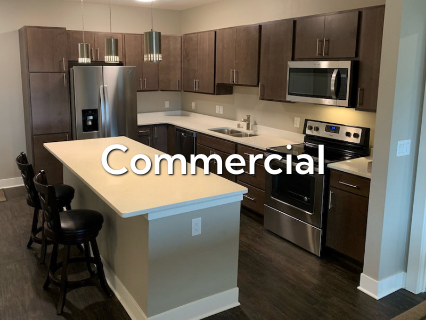What type of environments is this kitchen ideal for?
Relying on the image, give a concise answer in one word or a brief phrase.

Restaurants or catering